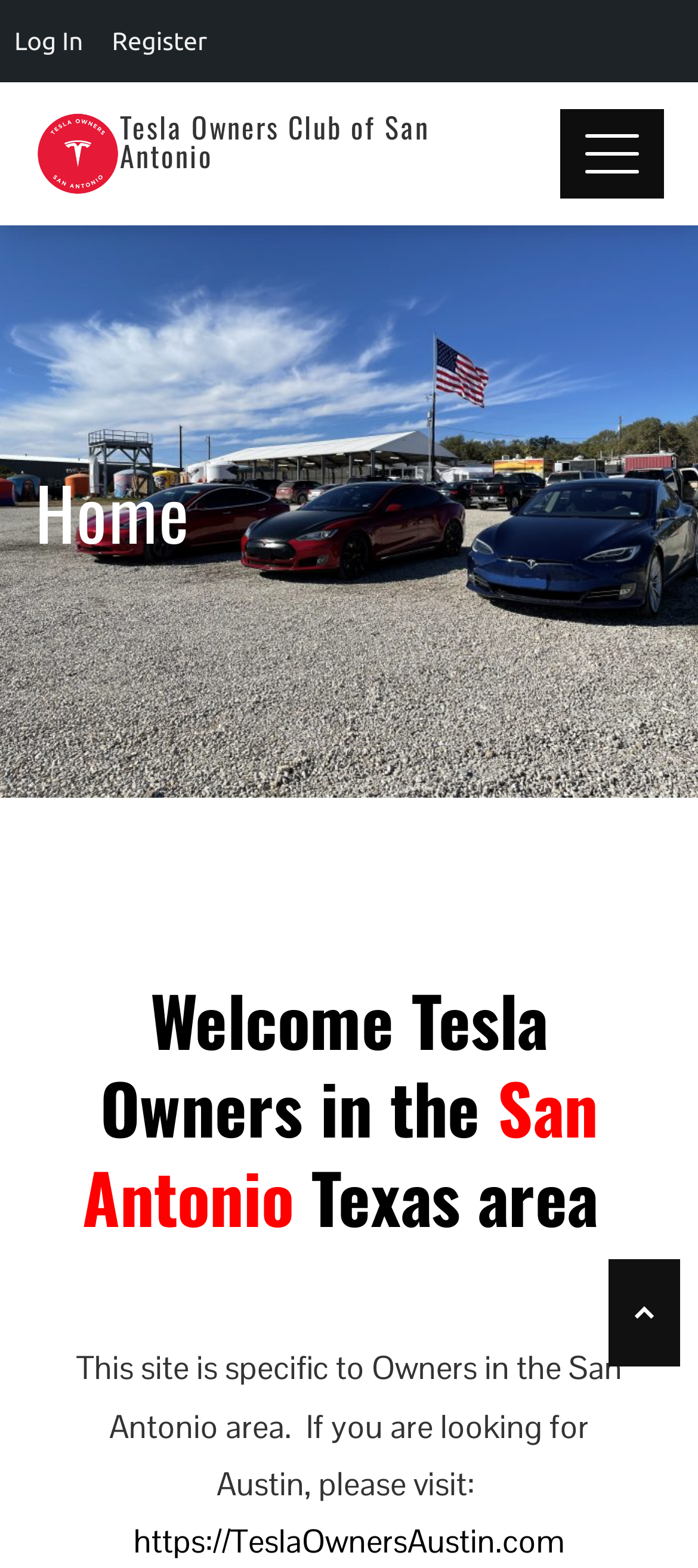Determine the webpage's heading and output its text content.

Tesla Owners Club of San Antonio